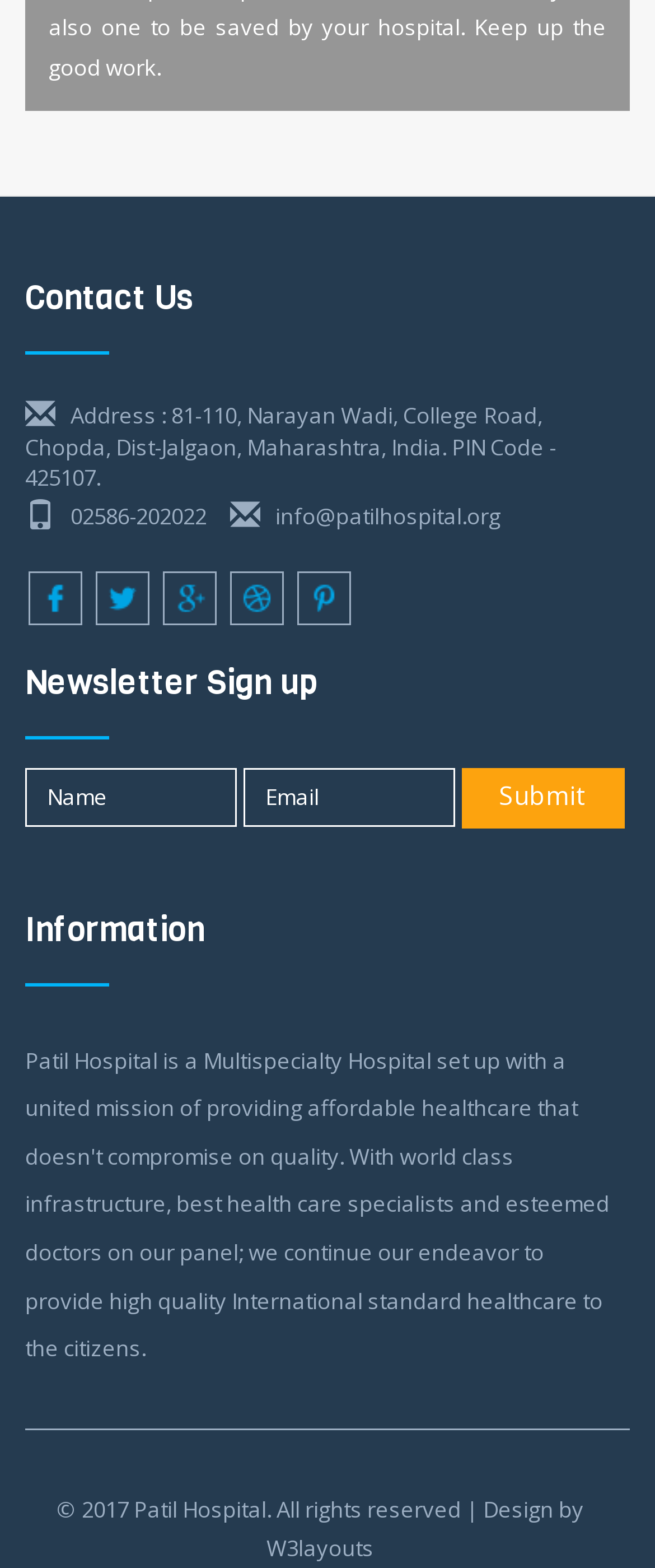Please provide the bounding box coordinates for the UI element as described: "input value="Name" name="Name" value="Name"". The coordinates must be four floats between 0 and 1, represented as [left, top, right, bottom].

[0.038, 0.489, 0.362, 0.526]